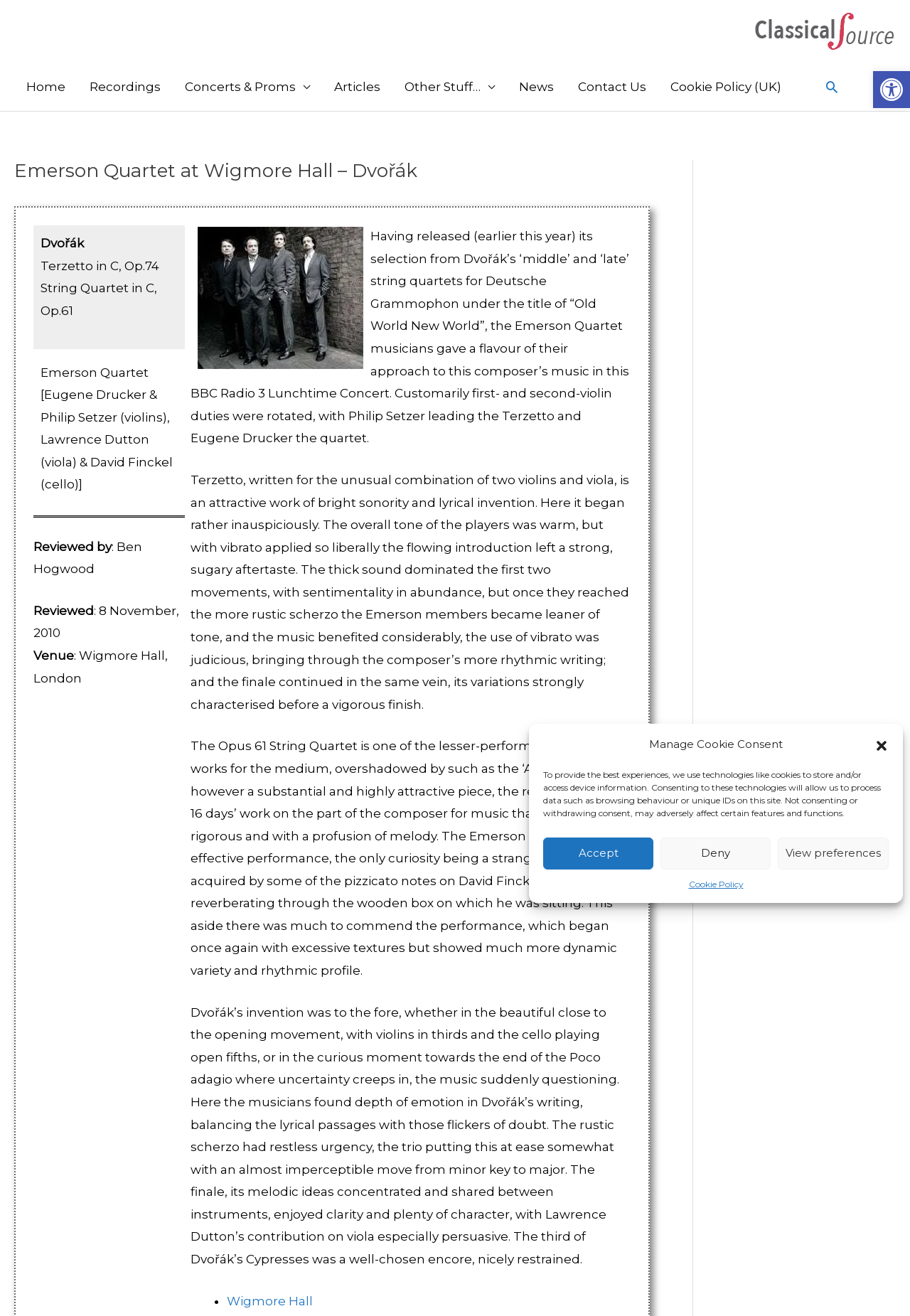Please determine the bounding box coordinates of the section I need to click to accomplish this instruction: "View Wigmore Hall information".

[0.249, 0.983, 0.344, 0.994]